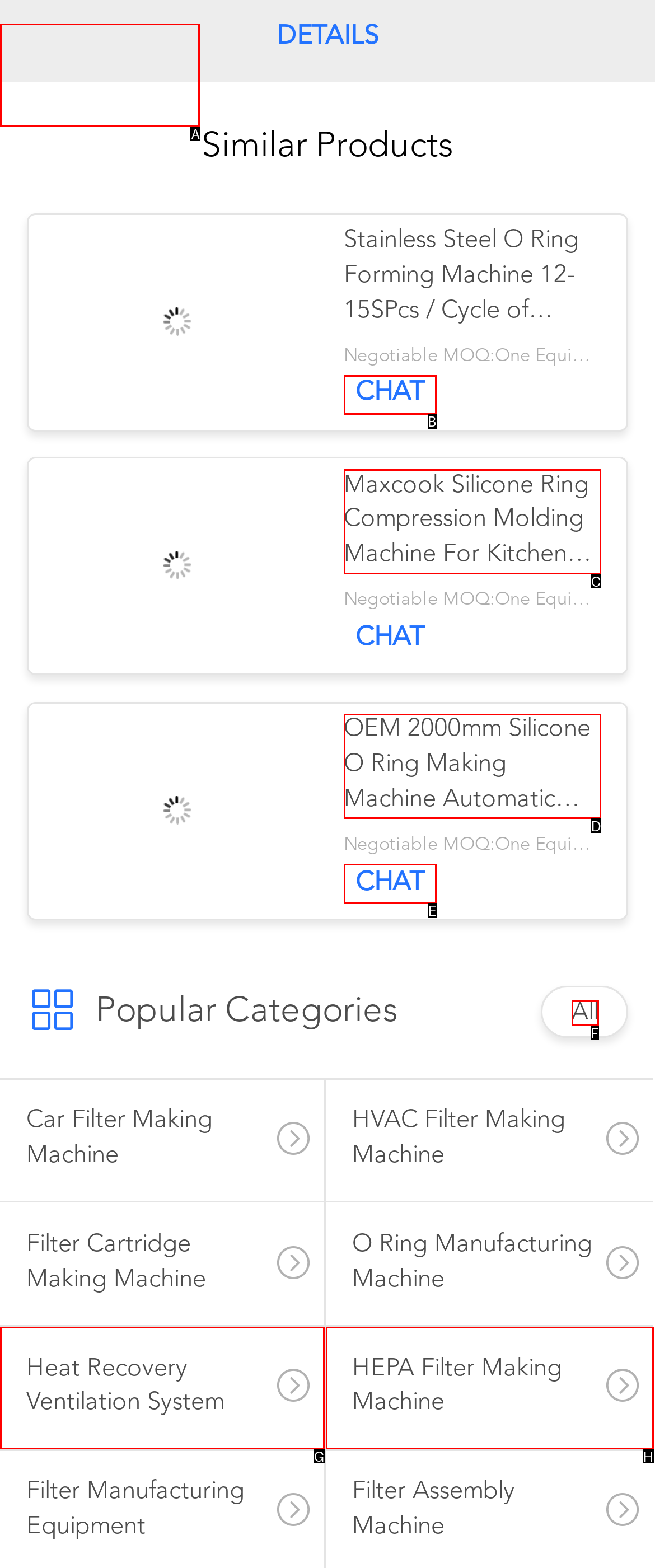Determine the letter of the element to click to accomplish this task: Contact us. Respond with the letter.

A